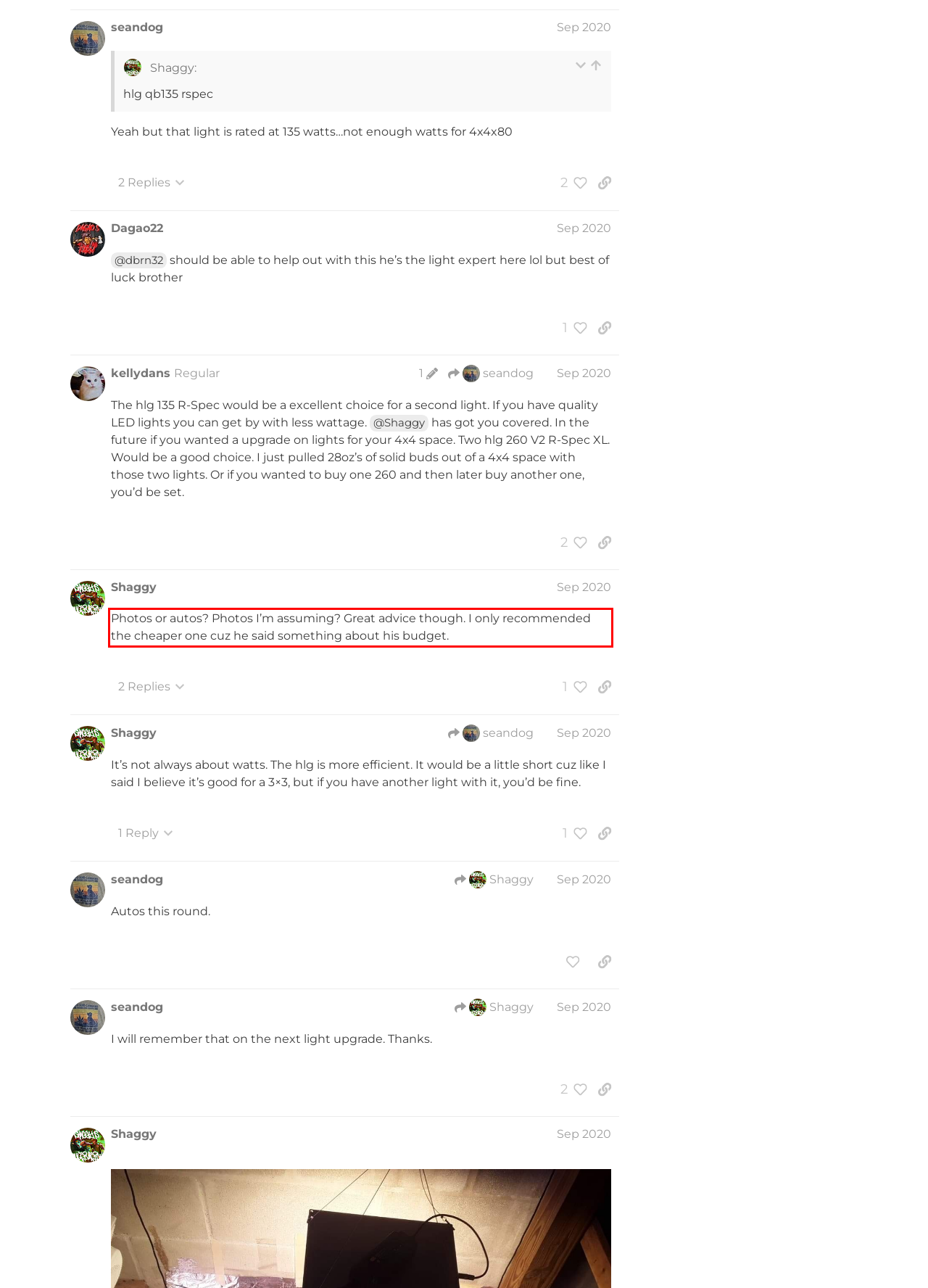Please examine the webpage screenshot and extract the text within the red bounding box using OCR.

Photos or autos? Photos I’m assuming? Great advice though. I only recommended the cheaper one cuz he said something about his budget.